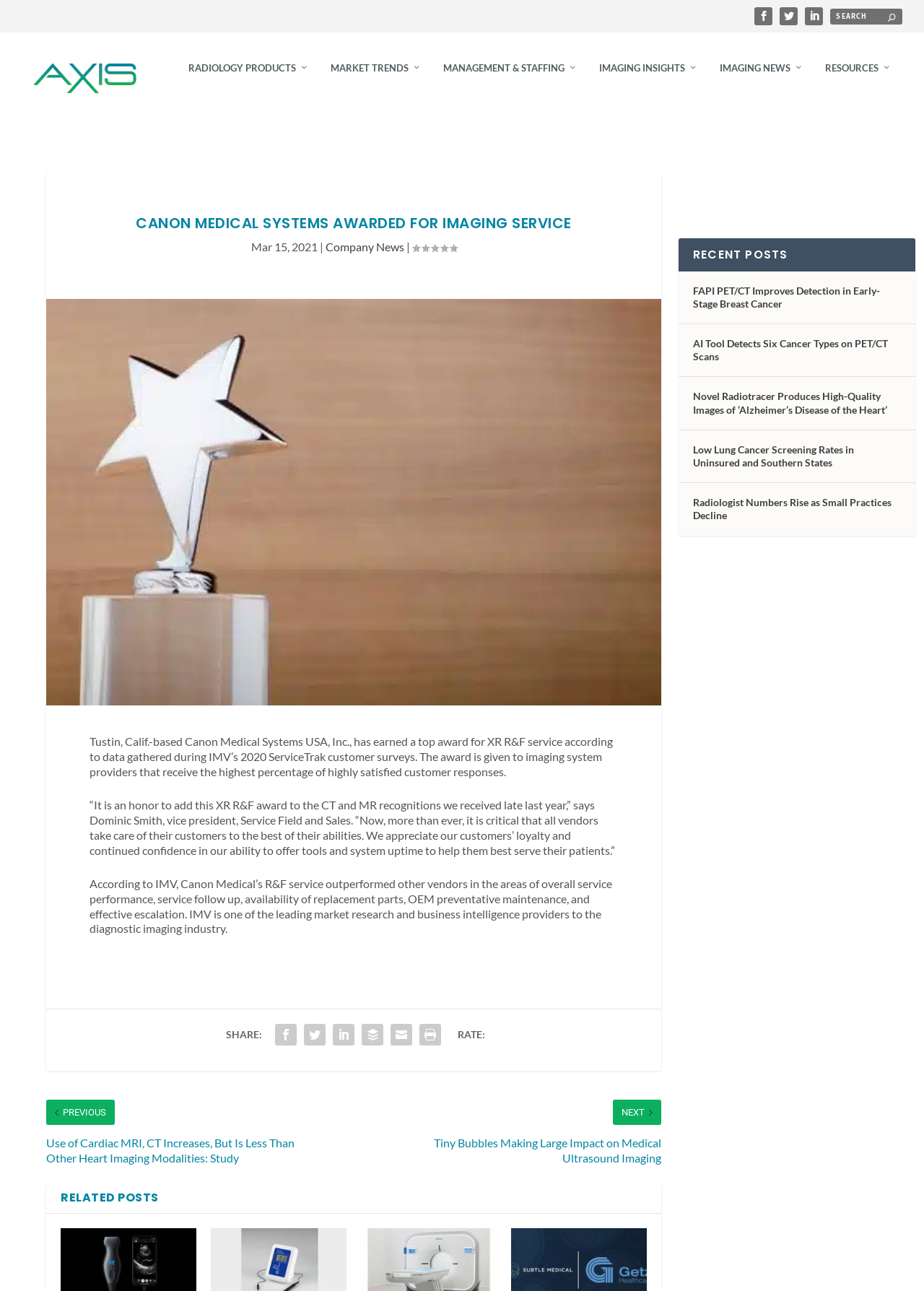What is the date mentioned in the article? Please answer the question using a single word or phrase based on the image.

Mar 15, 2021